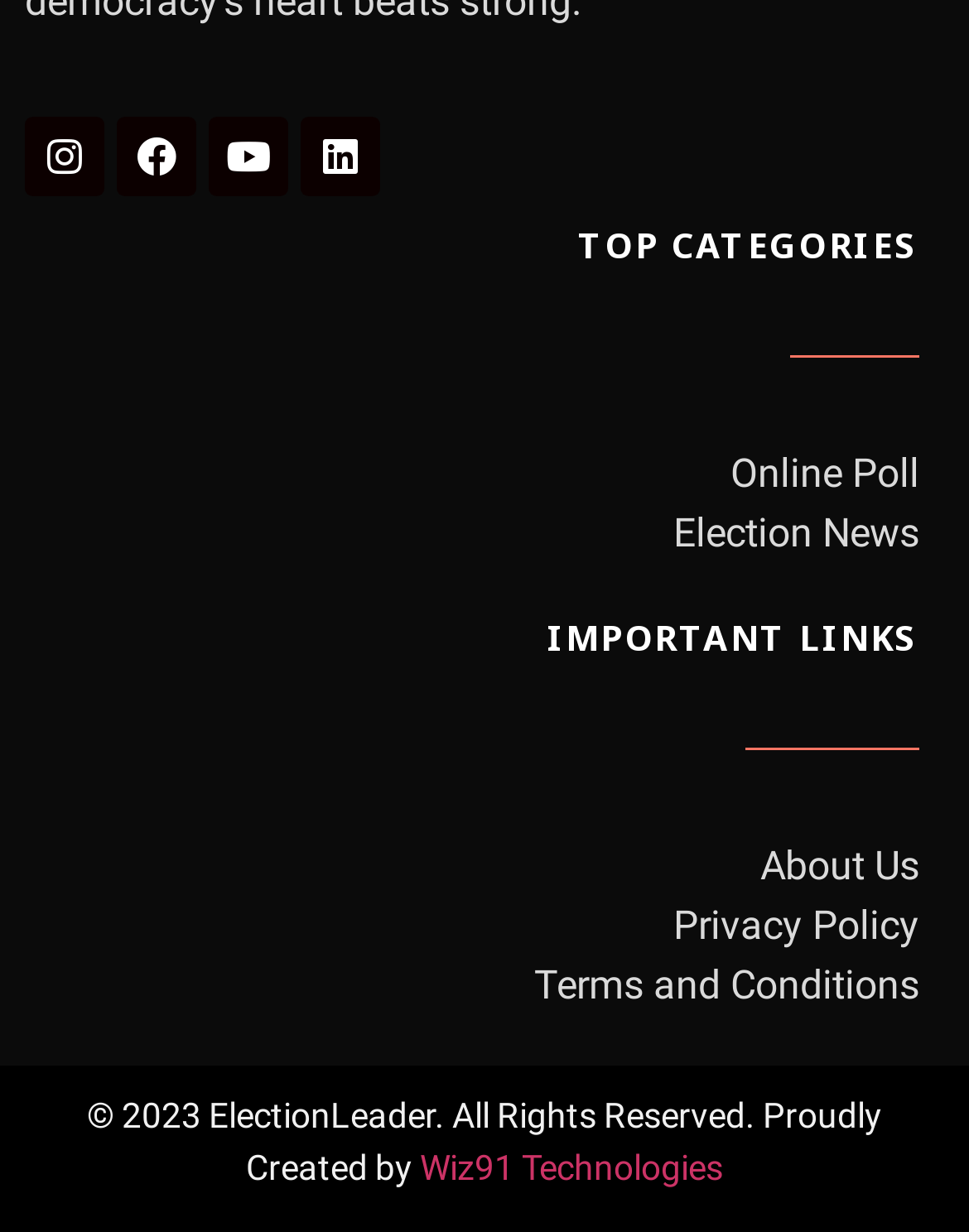Please answer the following question using a single word or phrase: 
Who created the website?

Wiz91 Technologies